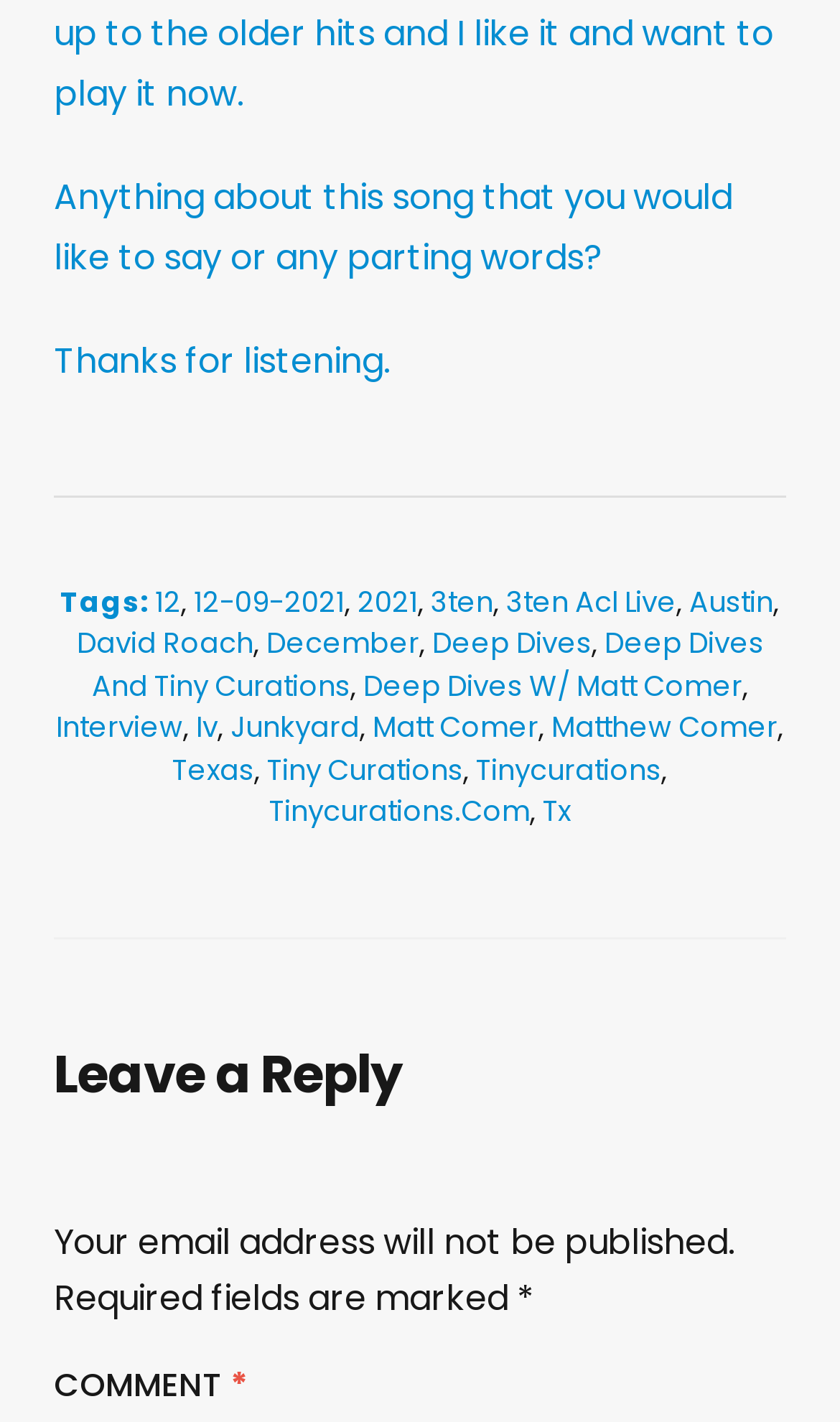Bounding box coordinates are specified in the format (top-left x, top-left y, bottom-right x, bottom-right y). All values are floating point numbers bounded between 0 and 1. Please provide the bounding box coordinate of the region this sentence describes: deep dives and tiny curations

[0.109, 0.439, 0.909, 0.497]